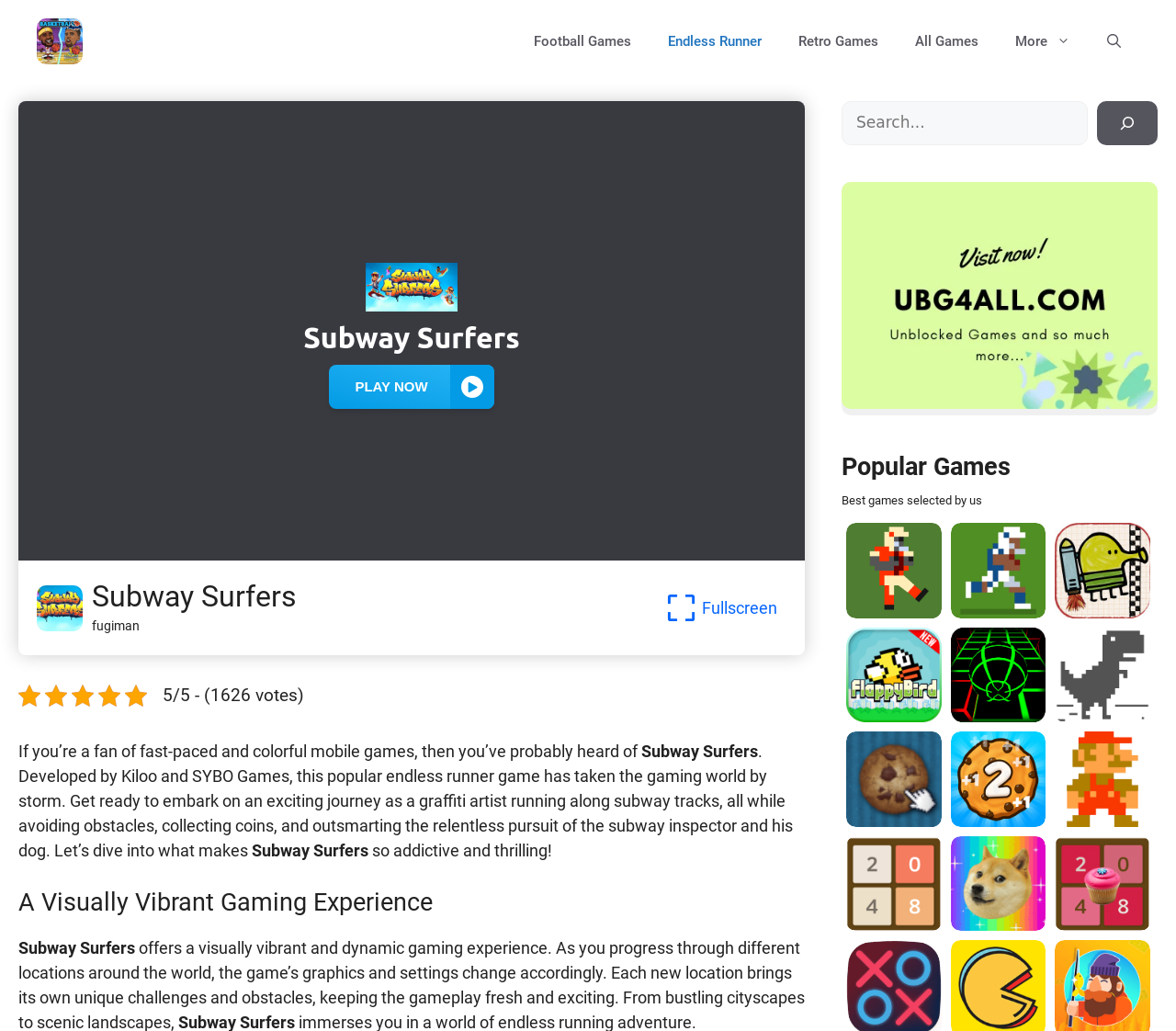Pinpoint the bounding box coordinates of the area that should be clicked to complete the following instruction: "Search for games". The coordinates must be given as four float numbers between 0 and 1, i.e., [left, top, right, bottom].

[0.716, 0.098, 0.925, 0.14]